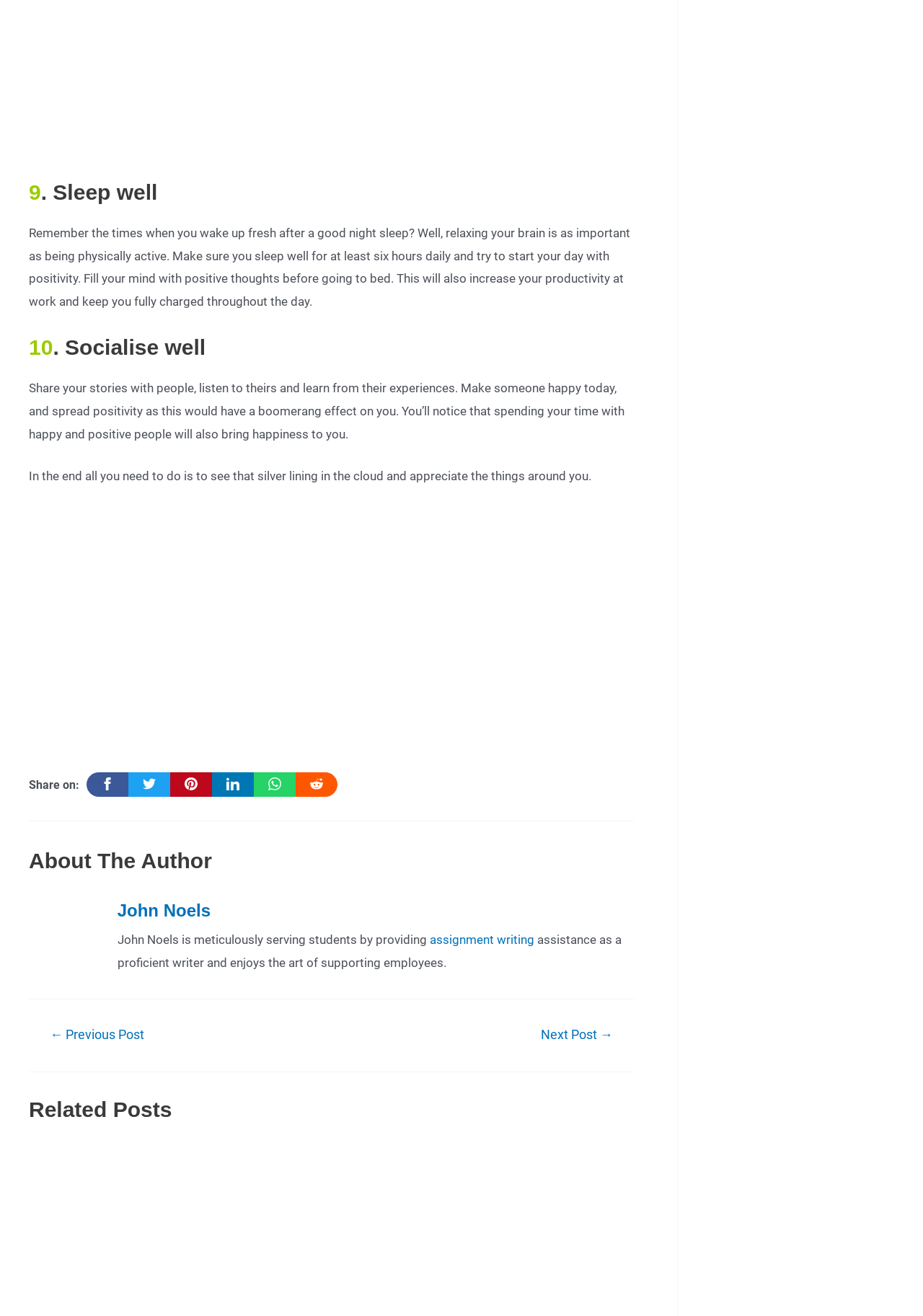Identify the bounding box coordinates of the element that should be clicked to fulfill this task: "Read more about McDonald's Adult Happy Meal". The coordinates should be provided as four float numbers between 0 and 1, i.e., [left, top, right, bottom].

None